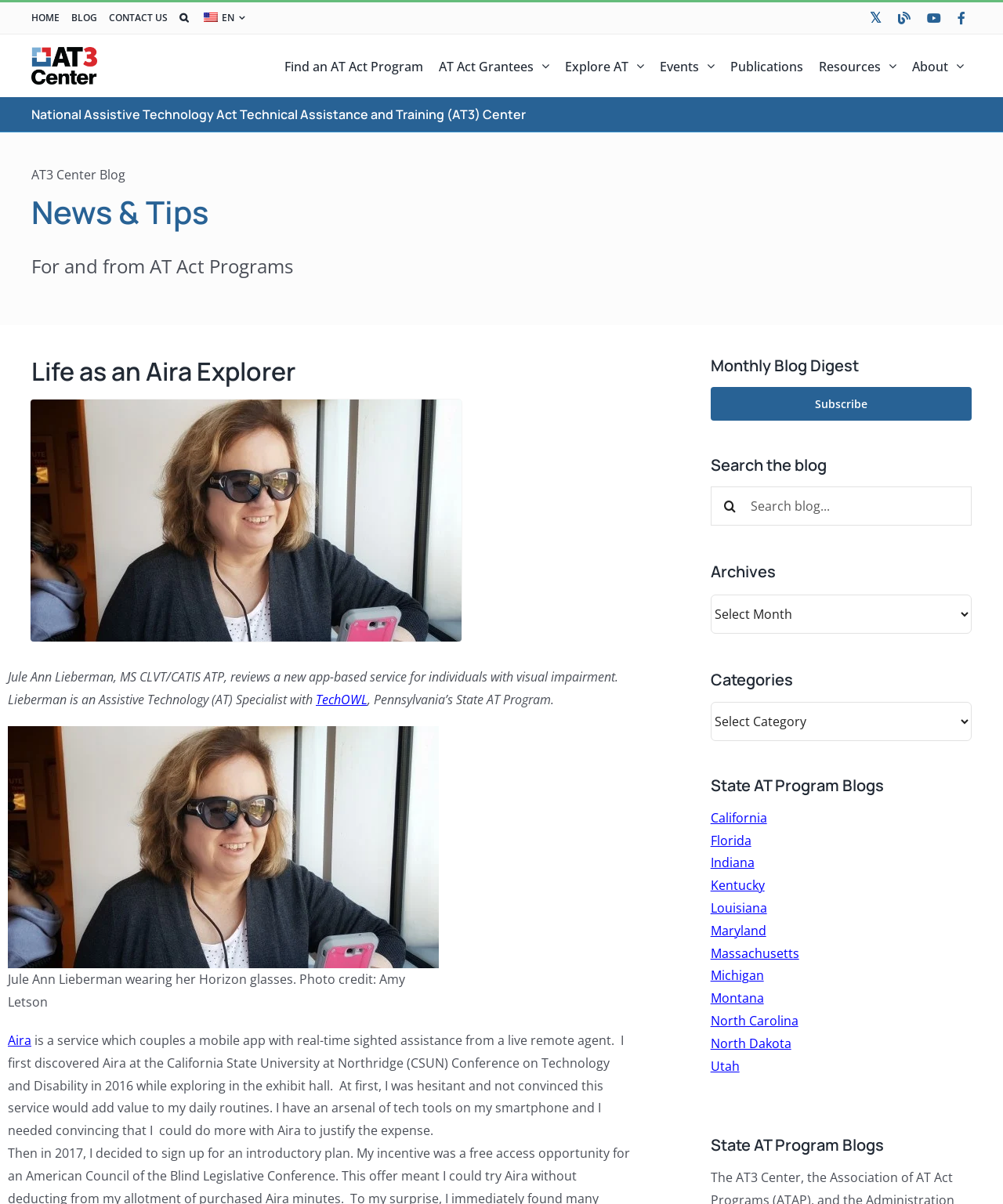How many state AT program blogs are listed?
Please use the image to deliver a detailed and complete answer.

I counted the number of link elements under the 'State AT Program Blogs' heading, which are 'California', 'Florida', ..., 'North Dakota', and found that there are 14 state AT program blogs listed.